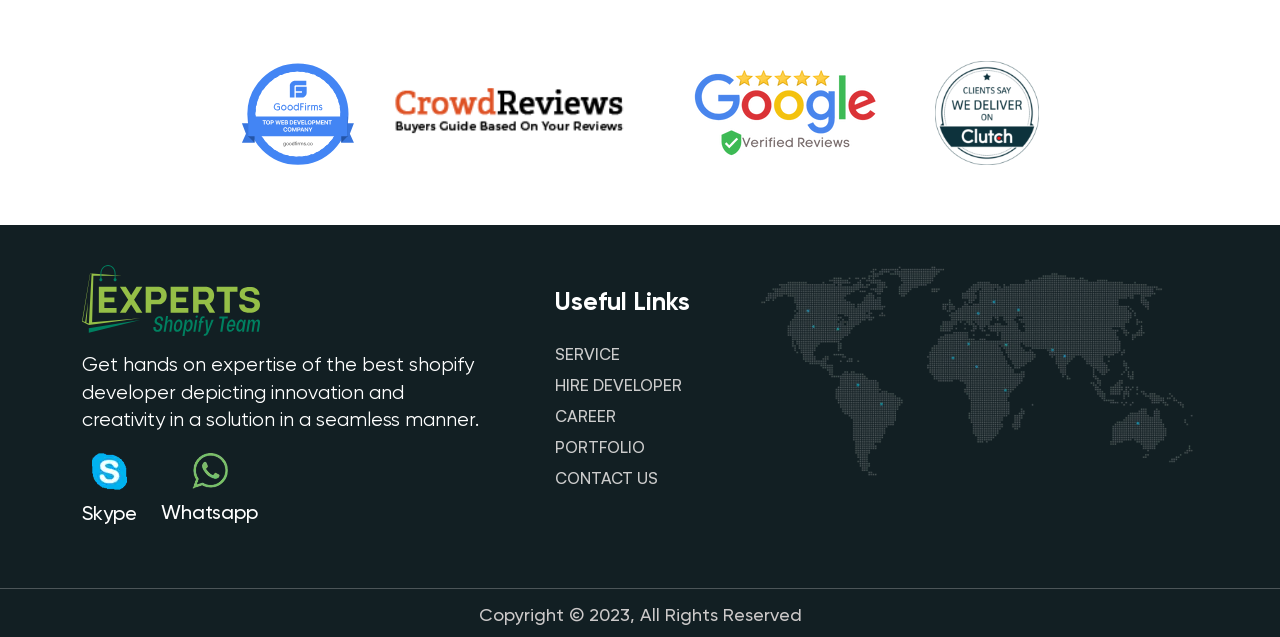Pinpoint the bounding box coordinates of the clickable element needed to complete the instruction: "Add a comment". The coordinates should be provided as four float numbers between 0 and 1: [left, top, right, bottom].

None